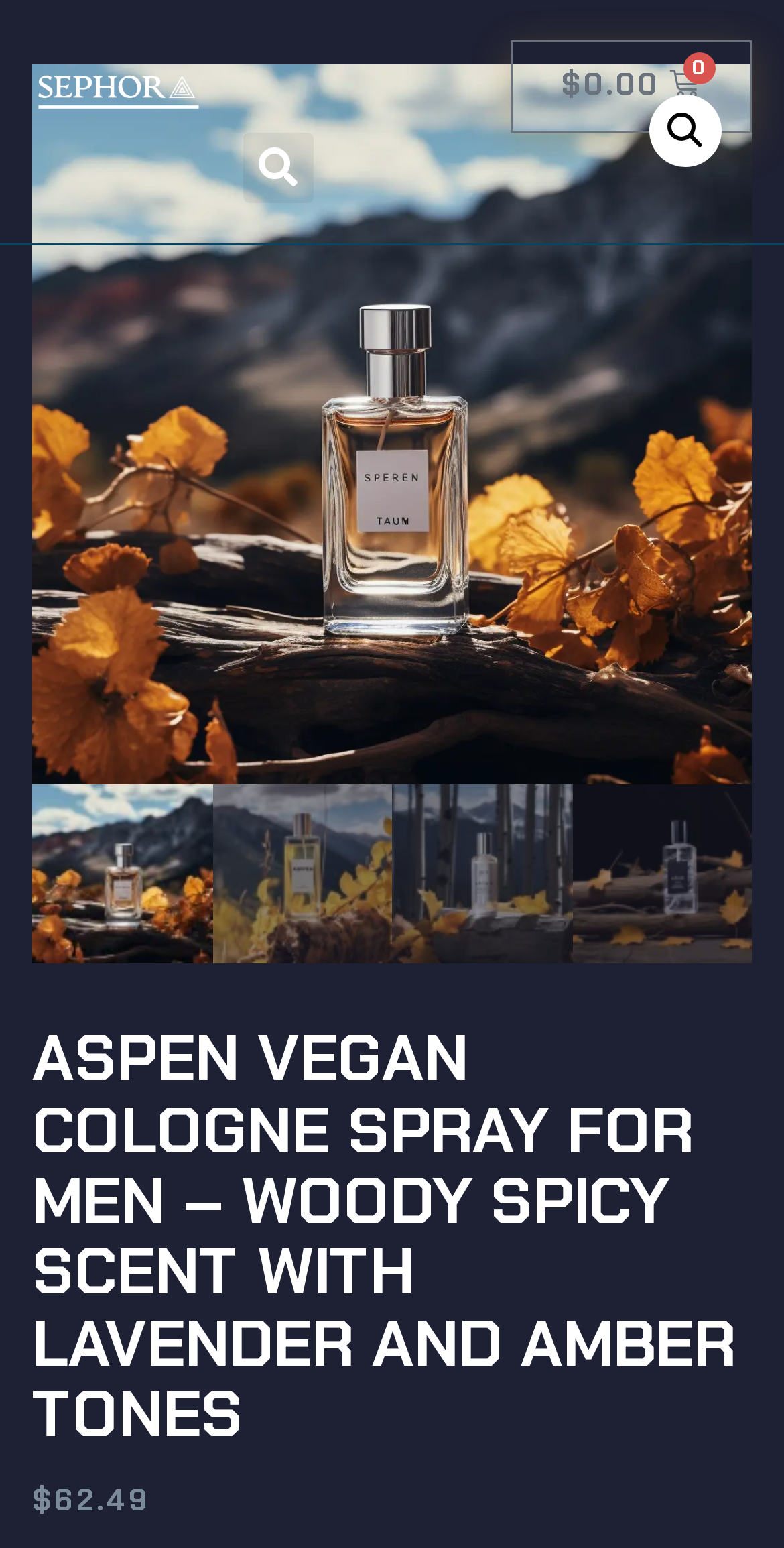Answer the question with a single word or phrase: 
What is the function of the button on the search bar?

Search